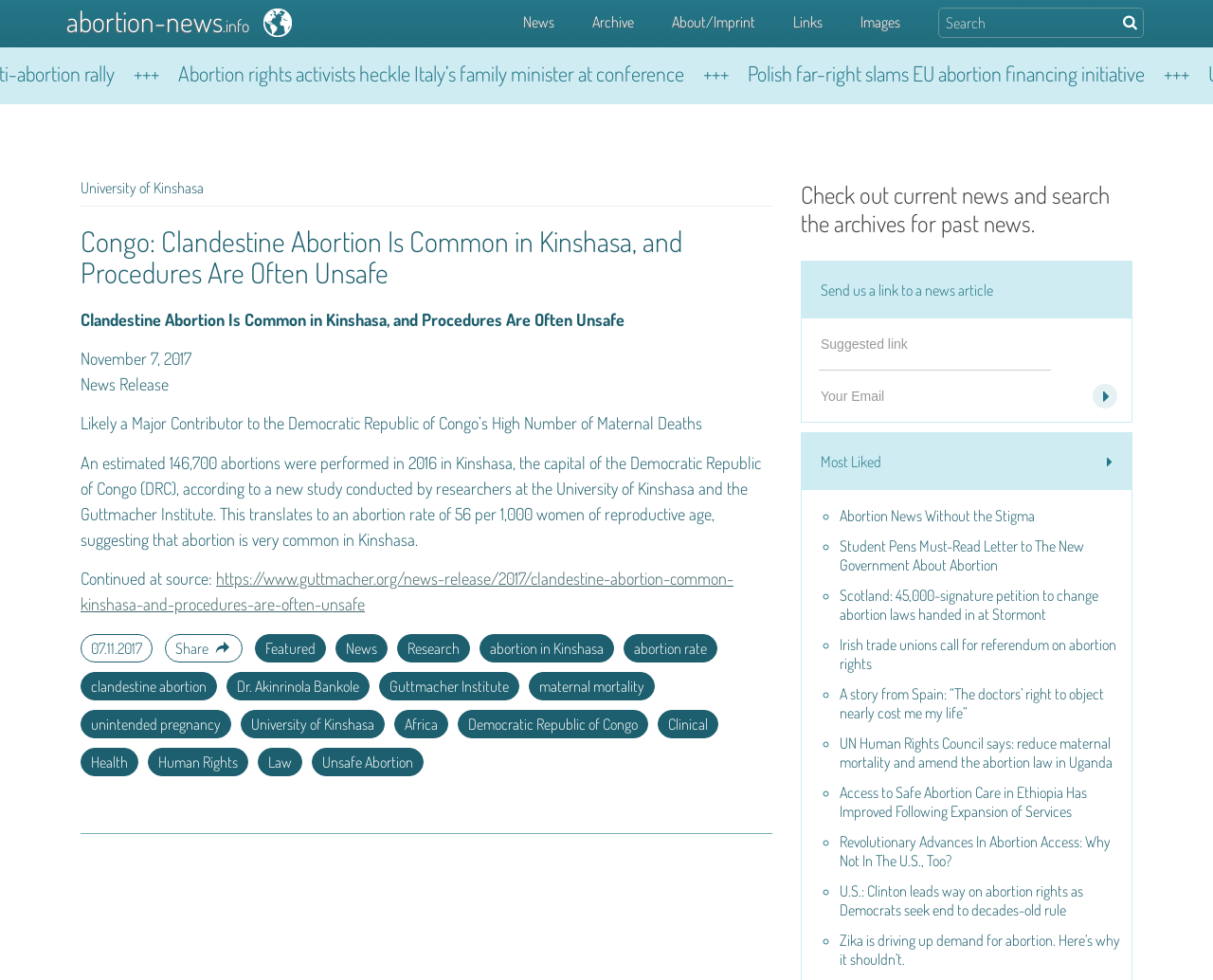Could you indicate the bounding box coordinates of the region to click in order to complete this instruction: "View most liked news".

[0.661, 0.442, 0.933, 0.5]